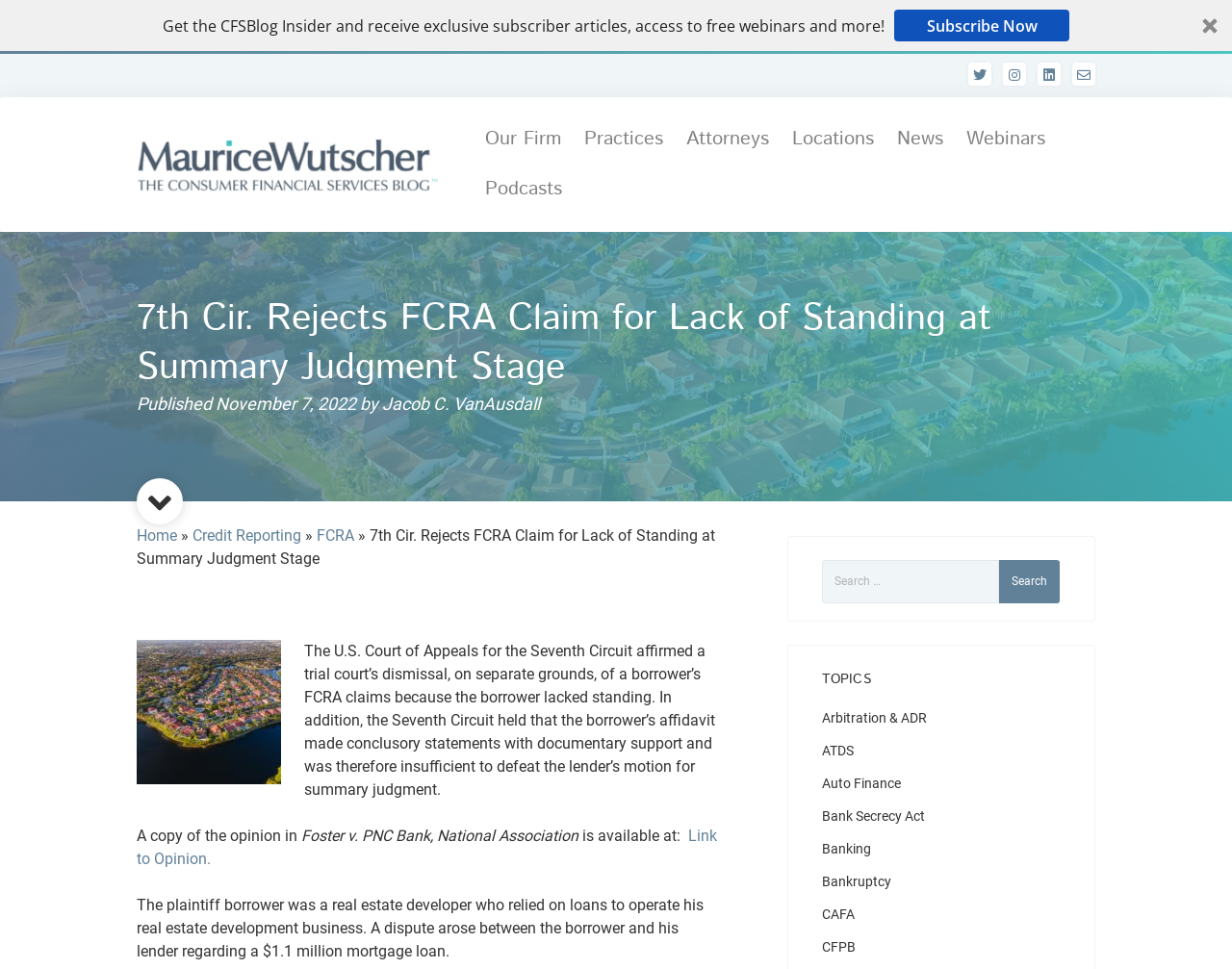Please identify the bounding box coordinates of the element's region that needs to be clicked to fulfill the following instruction: "Follow on Twitter". The bounding box coordinates should consist of four float numbers between 0 and 1, i.e., [left, top, right, bottom].

[0.79, 0.067, 0.801, 0.088]